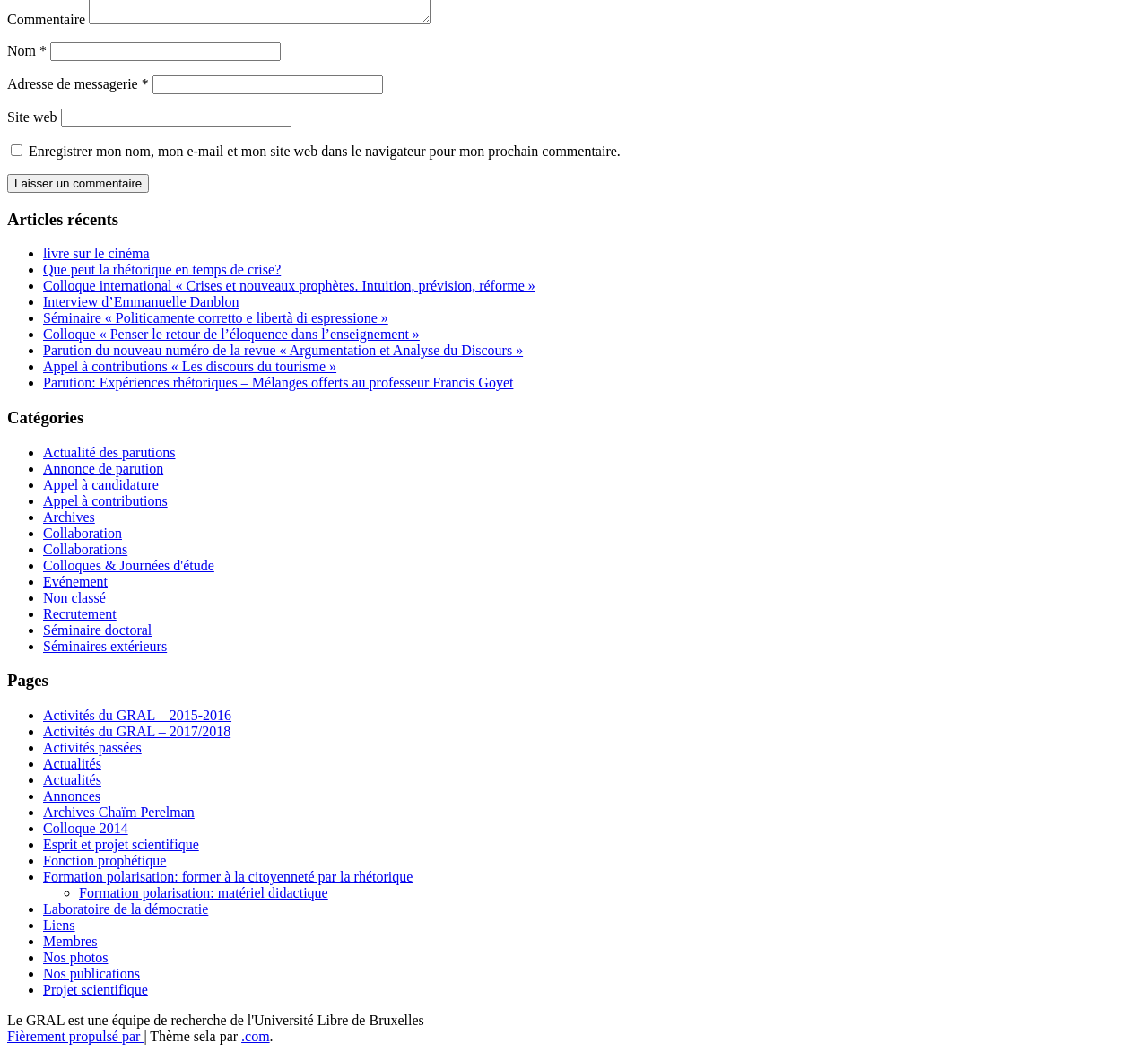Please locate the UI element described by "Activités du GRAL – 2017/2018" and provide its bounding box coordinates.

[0.038, 0.688, 0.201, 0.703]